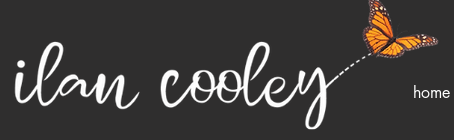What is the likely purpose of the word 'home' below the logo?
Could you please answer the question thoroughly and with as much detail as possible?

The caption suggests that the word 'home' is likely indicating a navigational element on a website, implying that it serves as a link or button to navigate to the homepage or a specific section of the website.